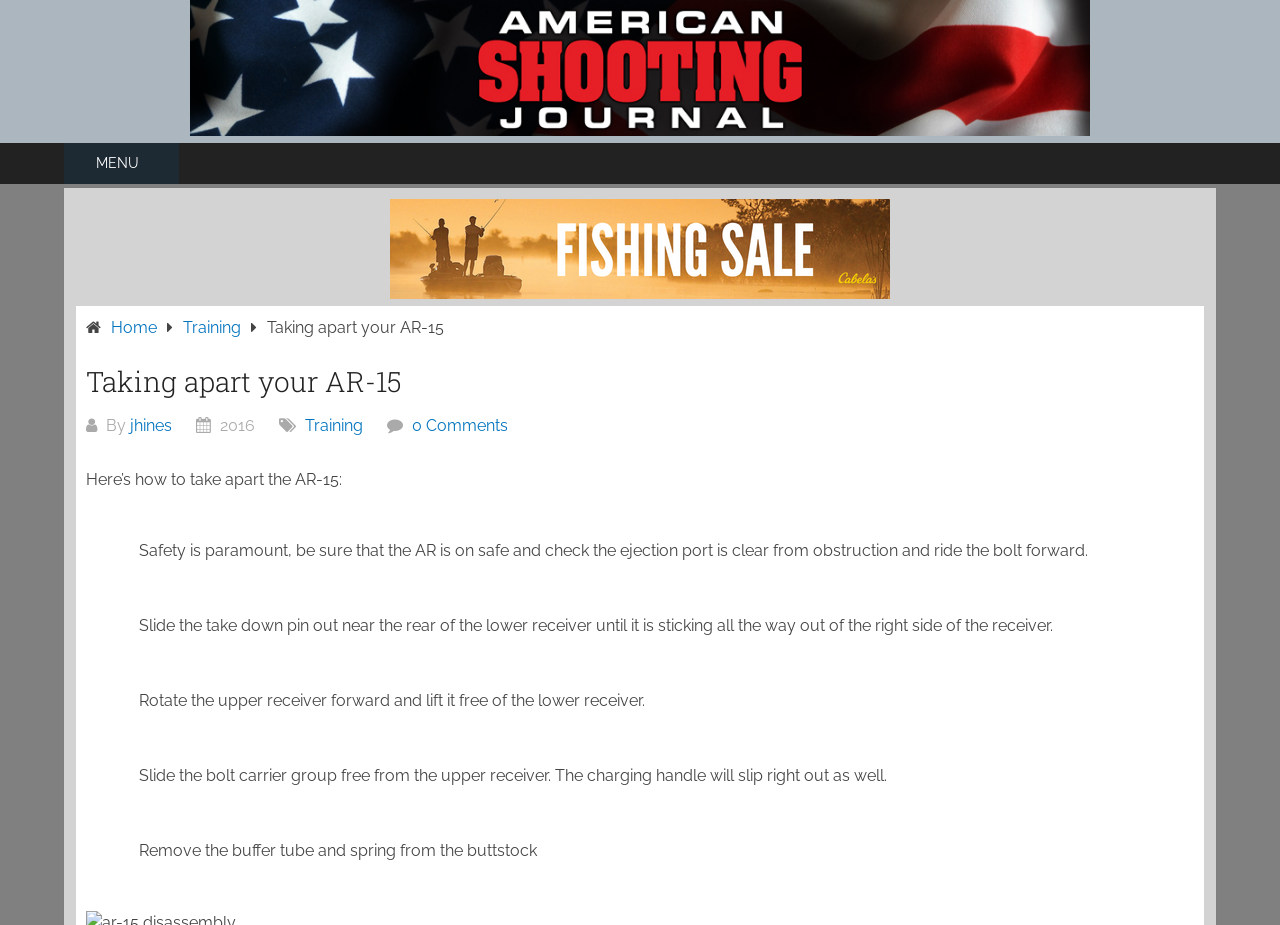What is the principal heading displayed on the webpage?

Taking apart your AR-15